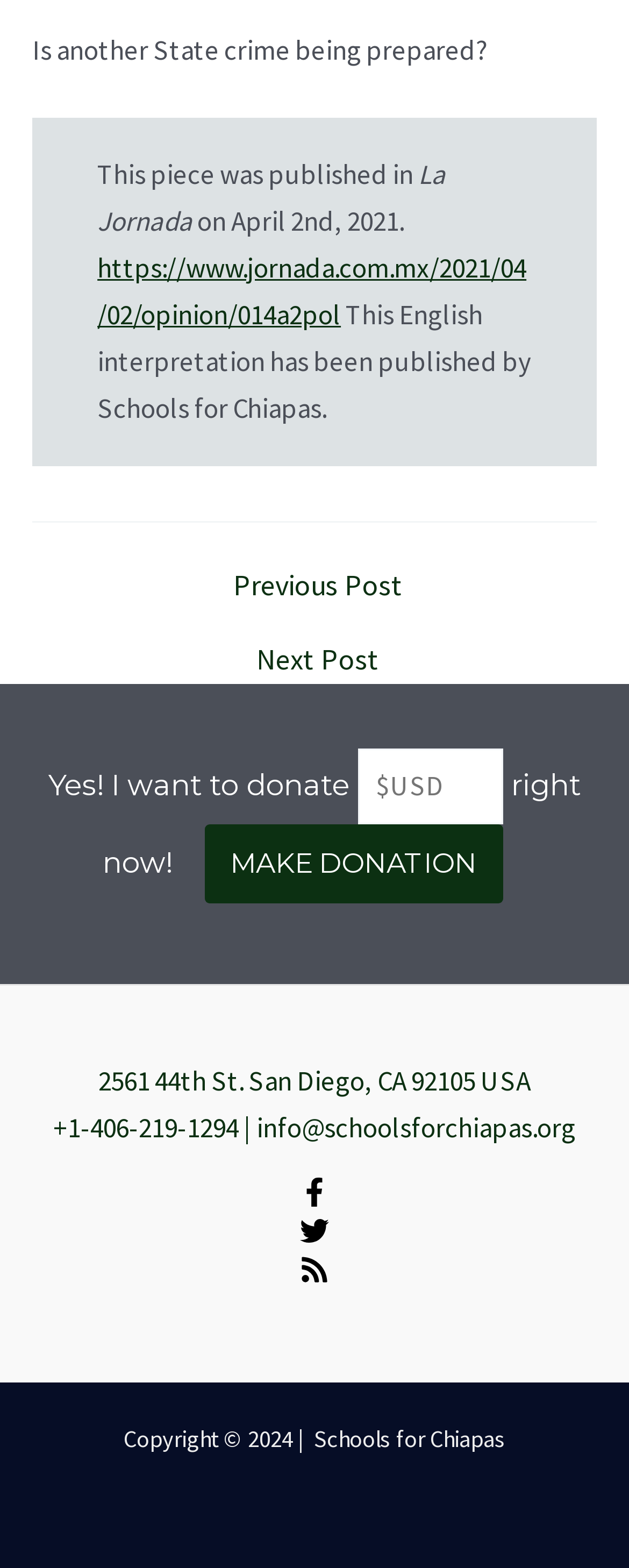Use a single word or phrase to answer the question: What is the copyright year of Schools for Chiapas?

2024